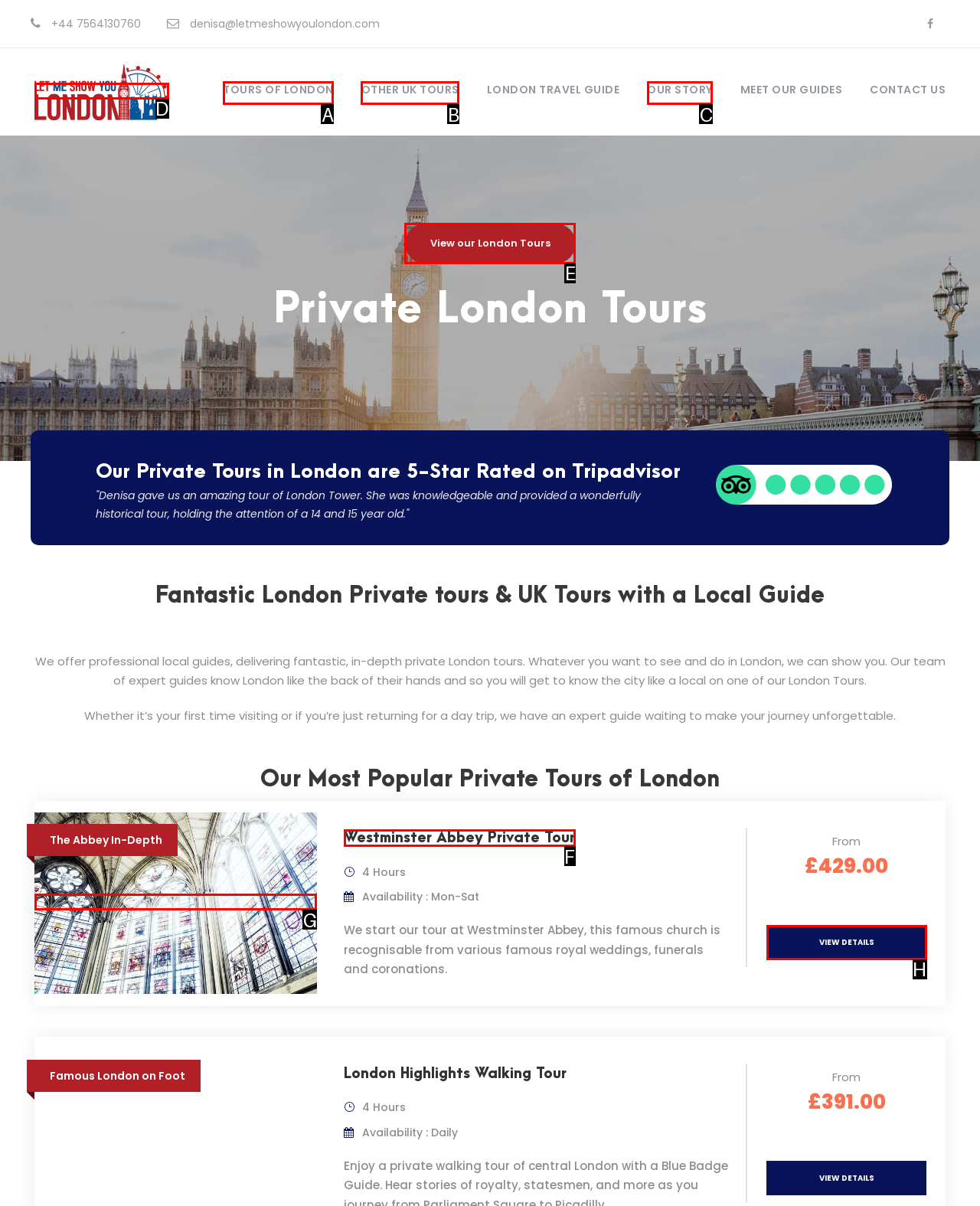Look at the highlighted elements in the screenshot and tell me which letter corresponds to the task: Learn more about the Westminster Abbey Private Tour.

F